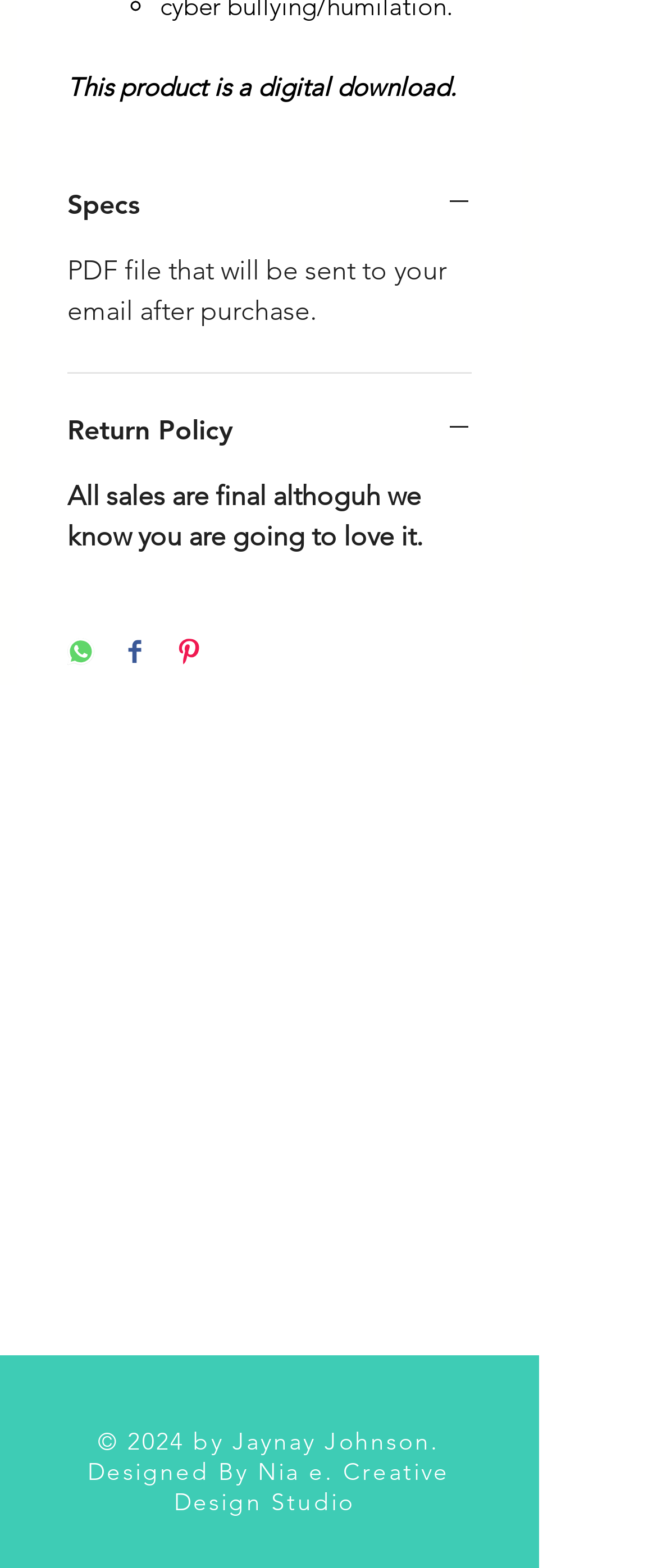Highlight the bounding box coordinates of the element that should be clicked to carry out the following instruction: "Share on WhatsApp". The coordinates must be given as four float numbers ranging from 0 to 1, i.e., [left, top, right, bottom].

[0.103, 0.407, 0.144, 0.427]